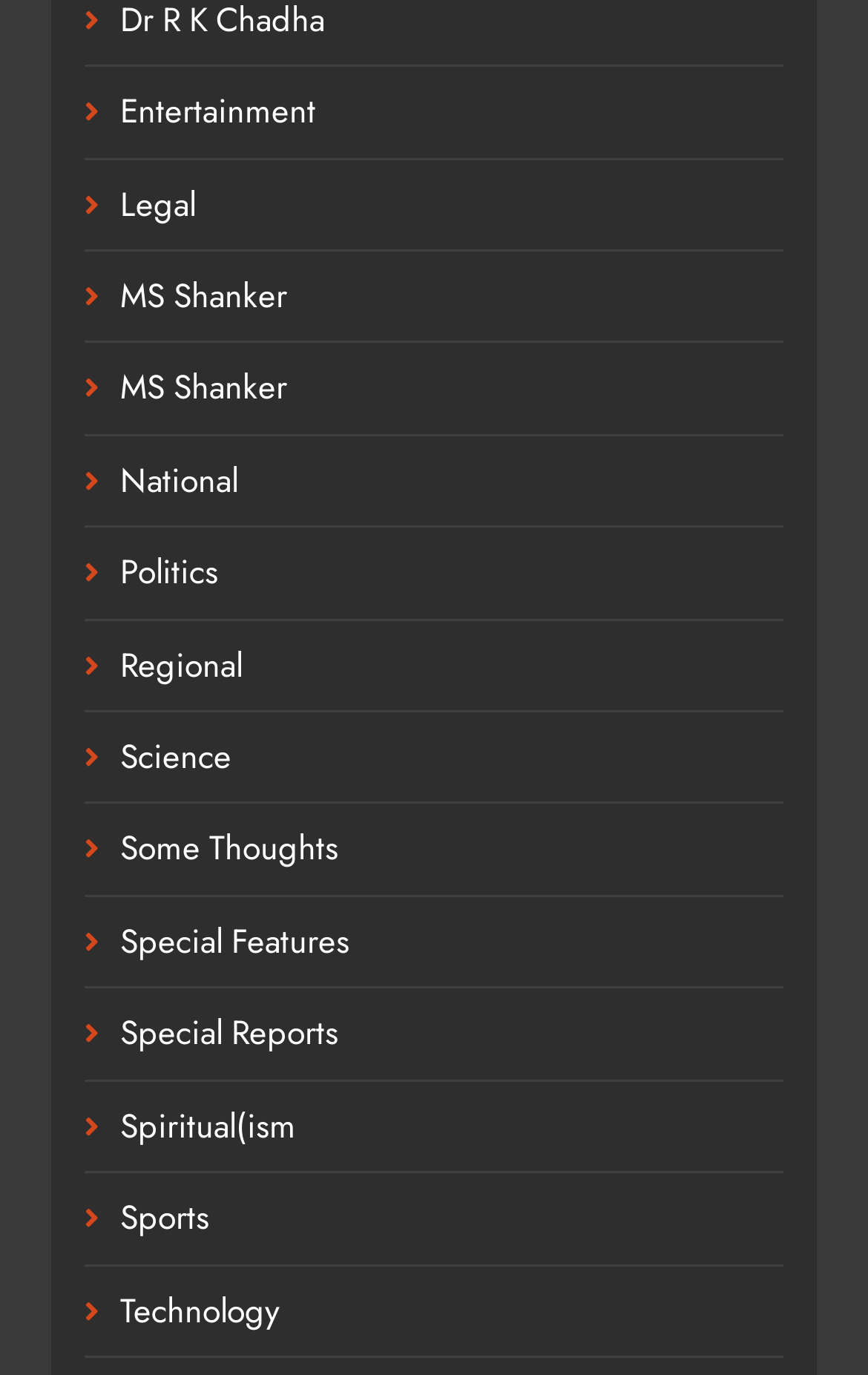Using the information in the image, give a detailed answer to the following question: Are there any categories related to news?

I found that there are several link elements with OCR text related to news, such as 'National', 'Politics', and 'Regional', which suggests that there are categories related to news on the webpage.